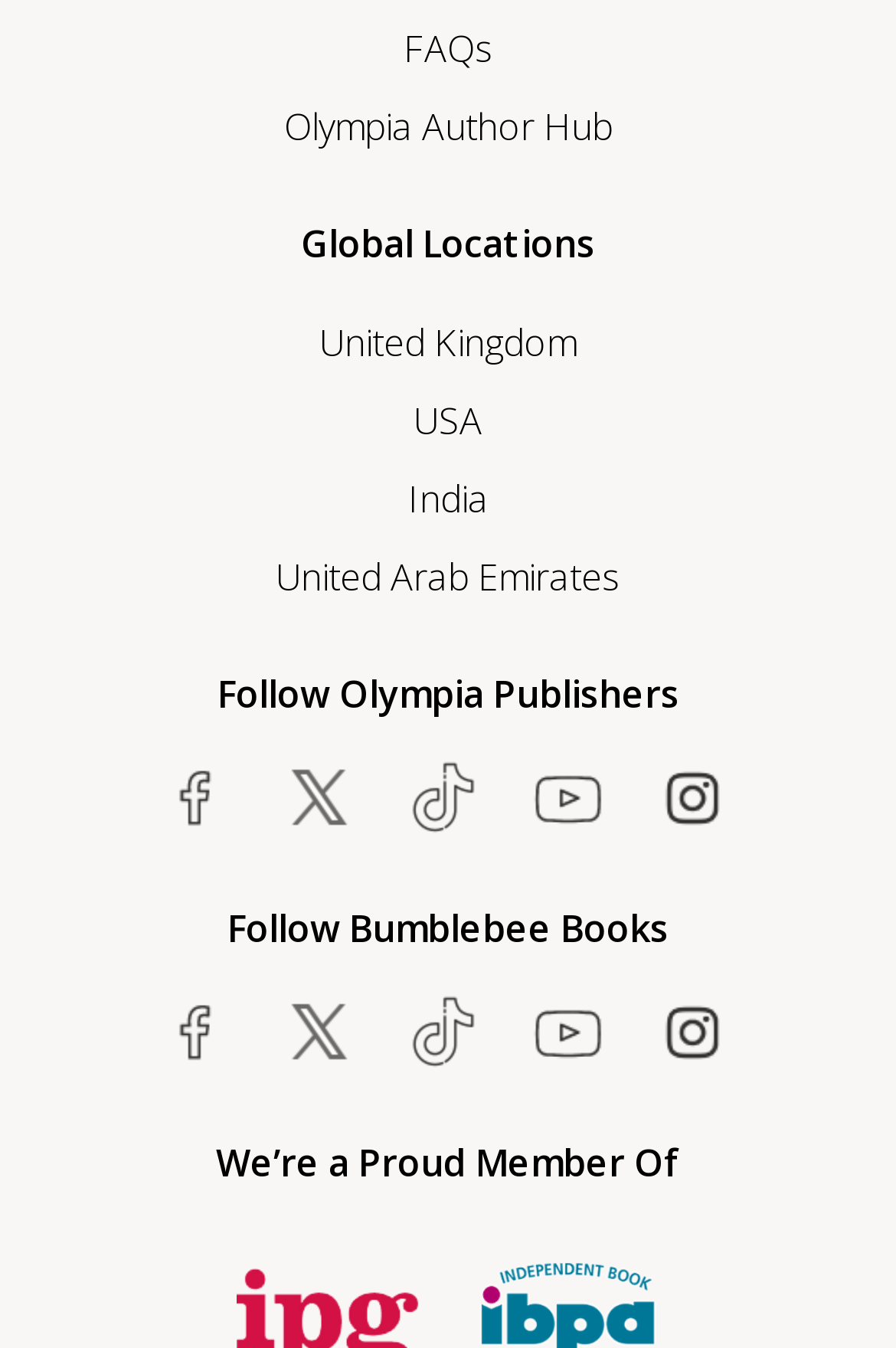What is the last section heading on the webpage?
Answer briefly with a single word or phrase based on the image.

We’re a Proud Member Of